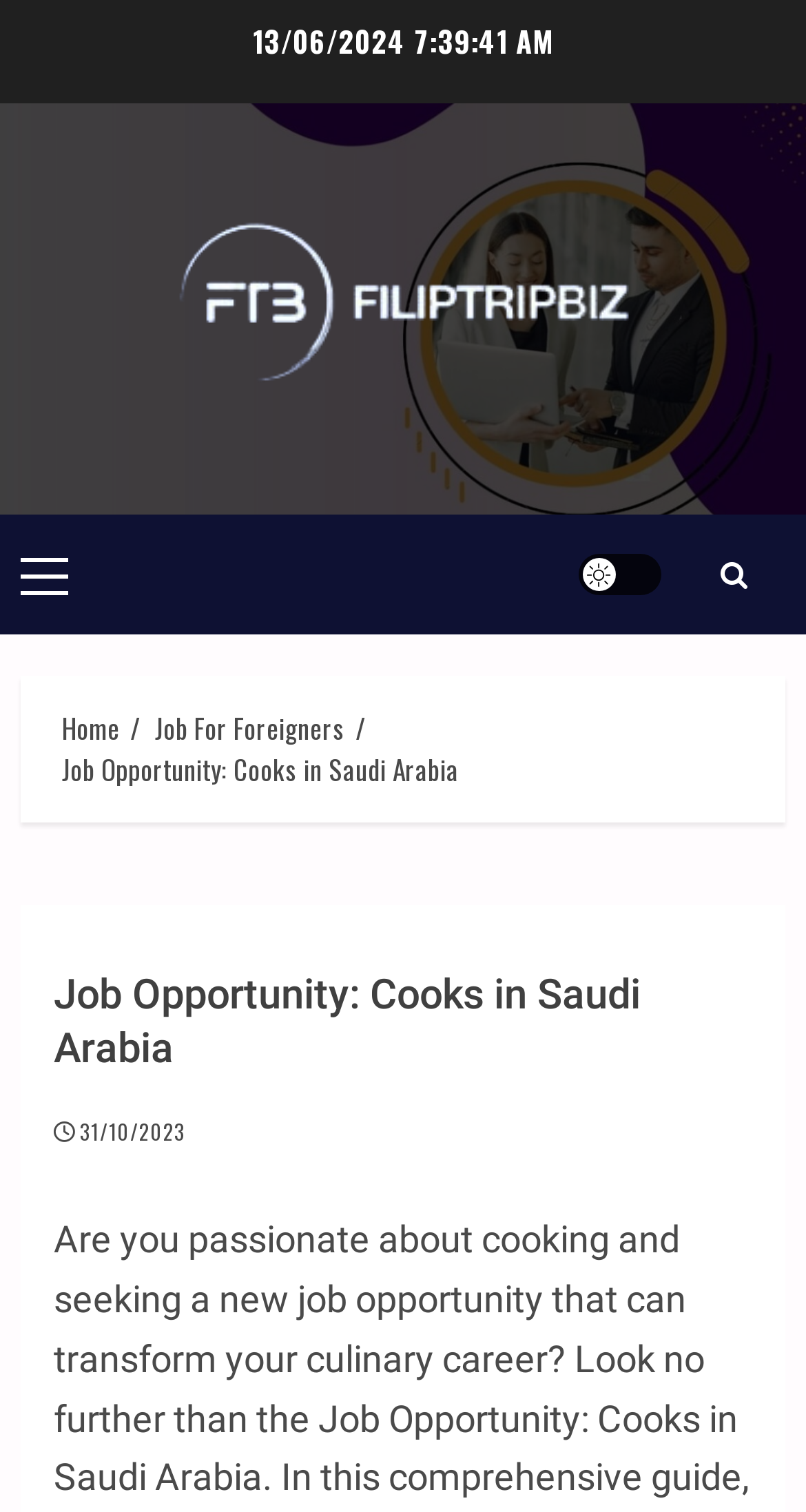Identify and provide the title of the webpage.

Job Opportunity: Cooks in Saudi Arabia